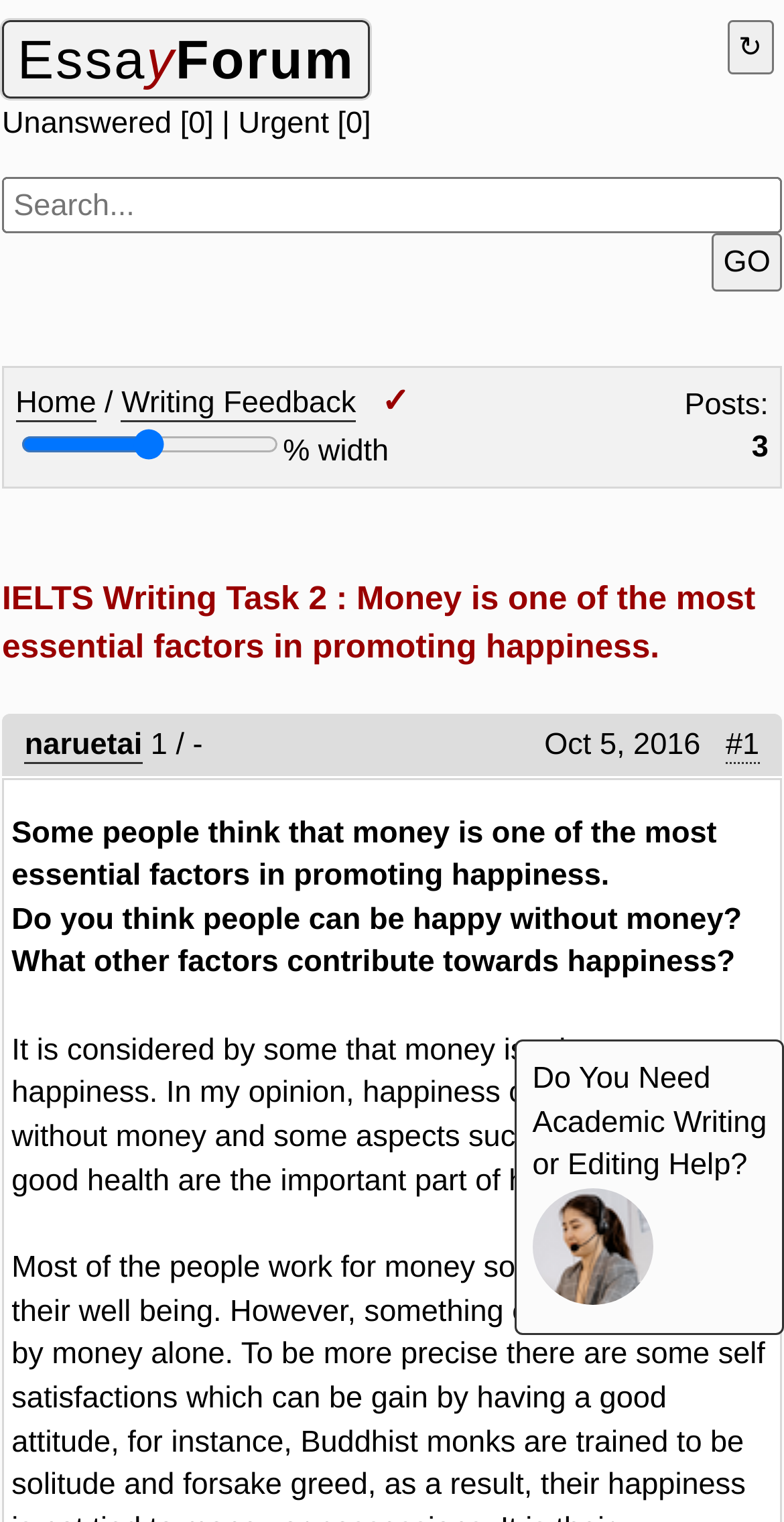Provide your answer in a single word or phrase: 
What is the date mentioned in the webpage?

Oct 5, 2016